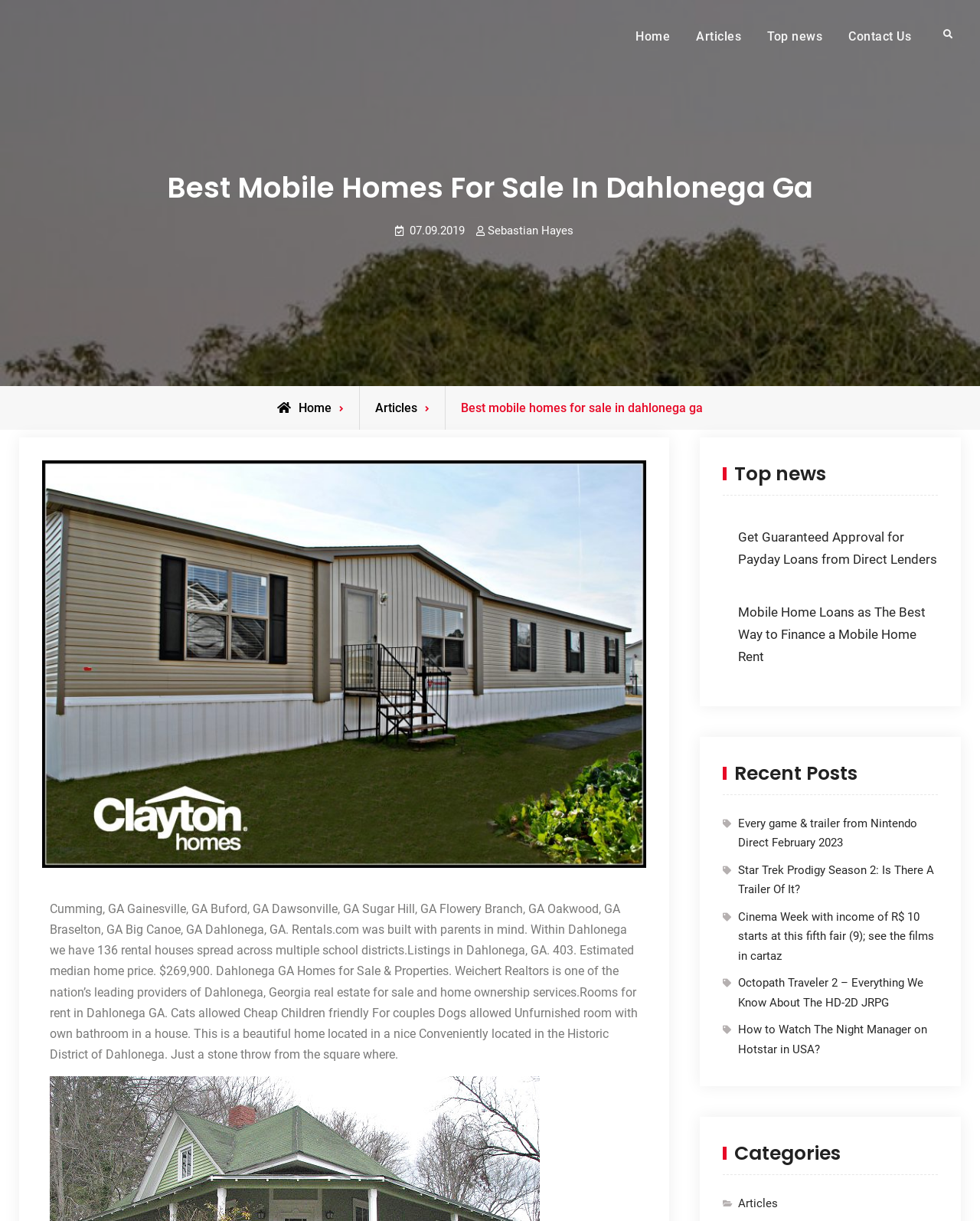Identify the bounding box coordinates for the UI element described as: "Back to the Future".

None